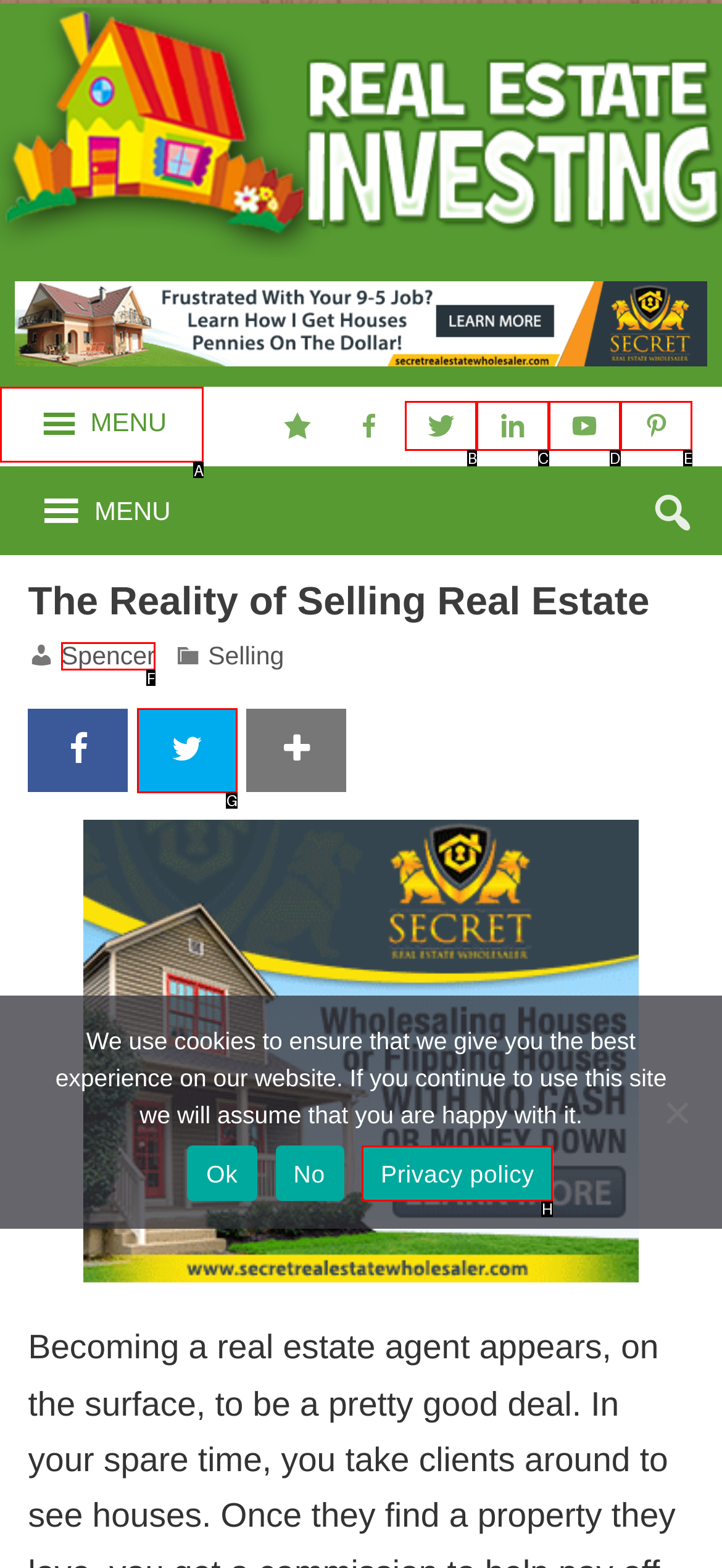Choose the HTML element that should be clicked to accomplish the task: Open the MENU. Answer with the letter of the chosen option.

A